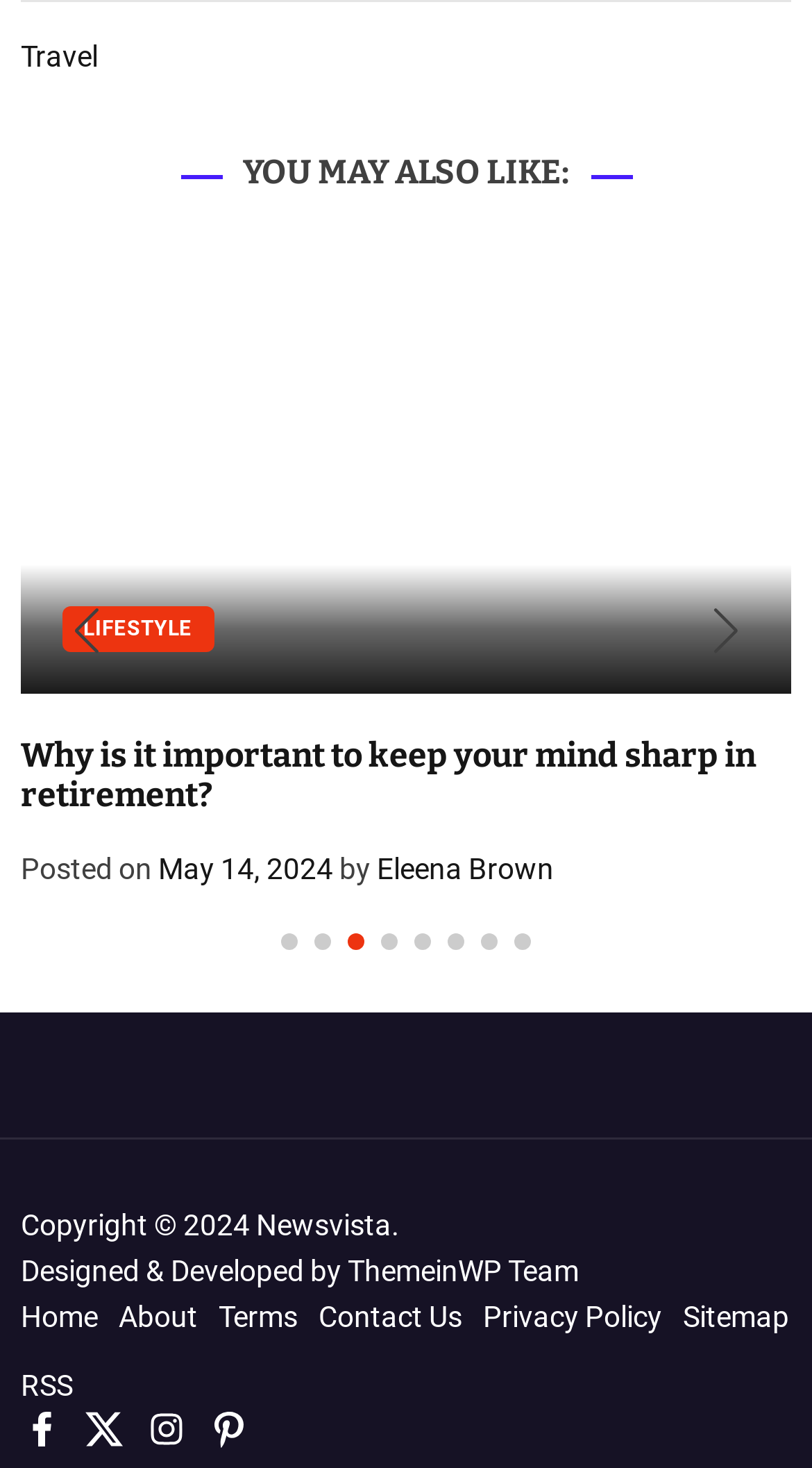Who is the author of the article?
Please provide a comprehensive answer to the question based on the webpage screenshot.

The author of the article can be found by looking at the link 'Eleena Brown' which is located next to the text 'by'.